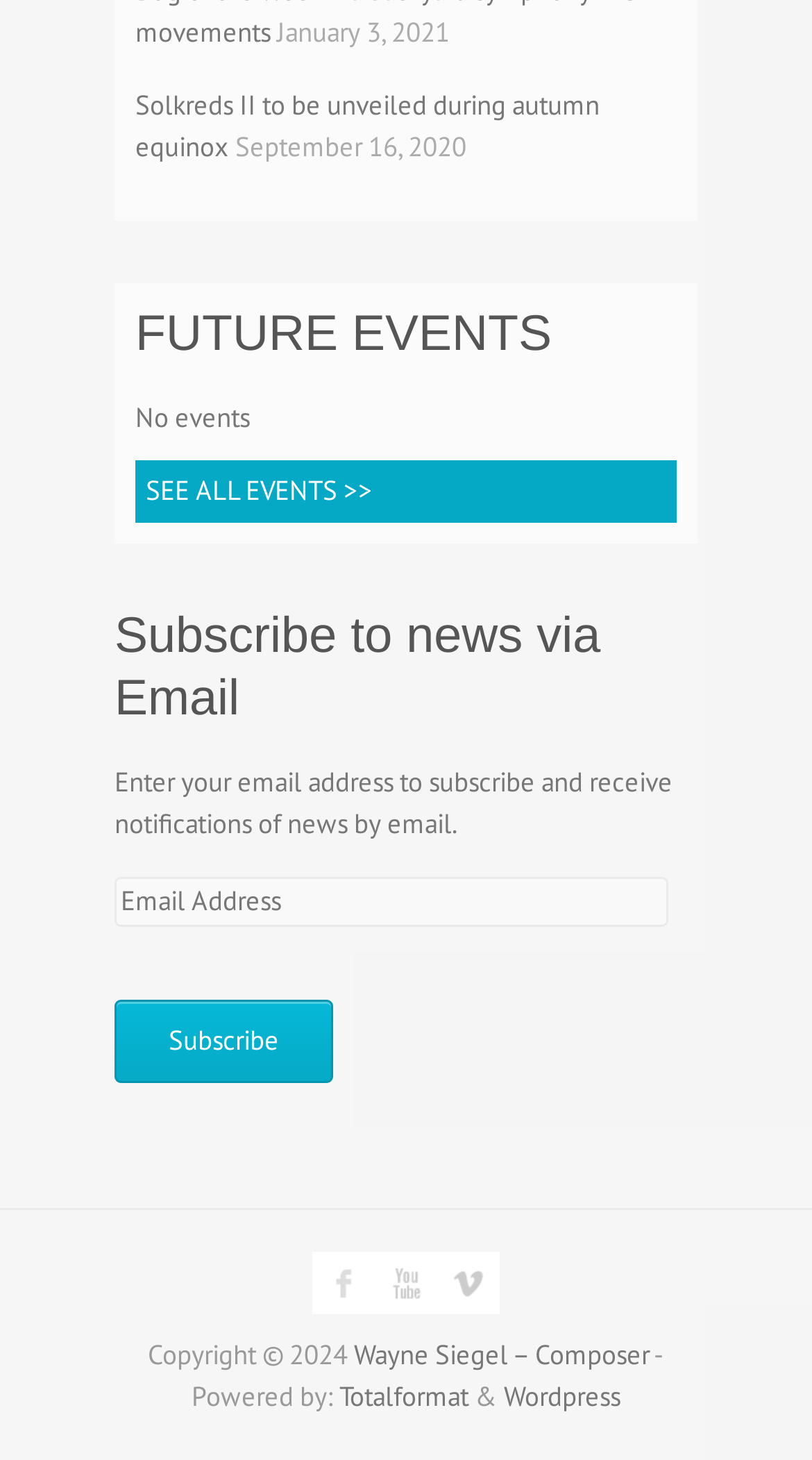Use a single word or phrase to answer the following:
How many social media links are available?

3